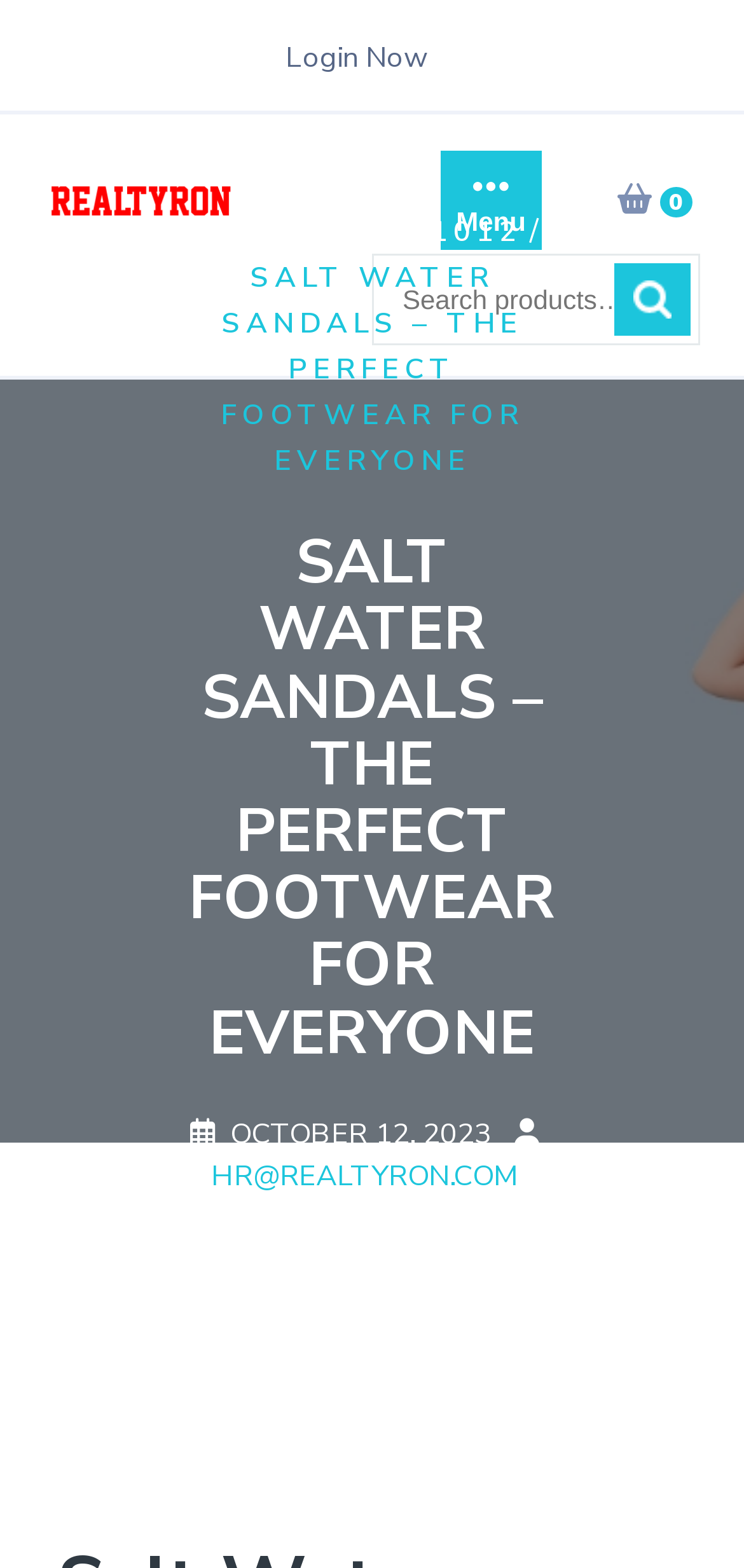Please answer the following question using a single word or phrase: 
What is the menu button icon?

